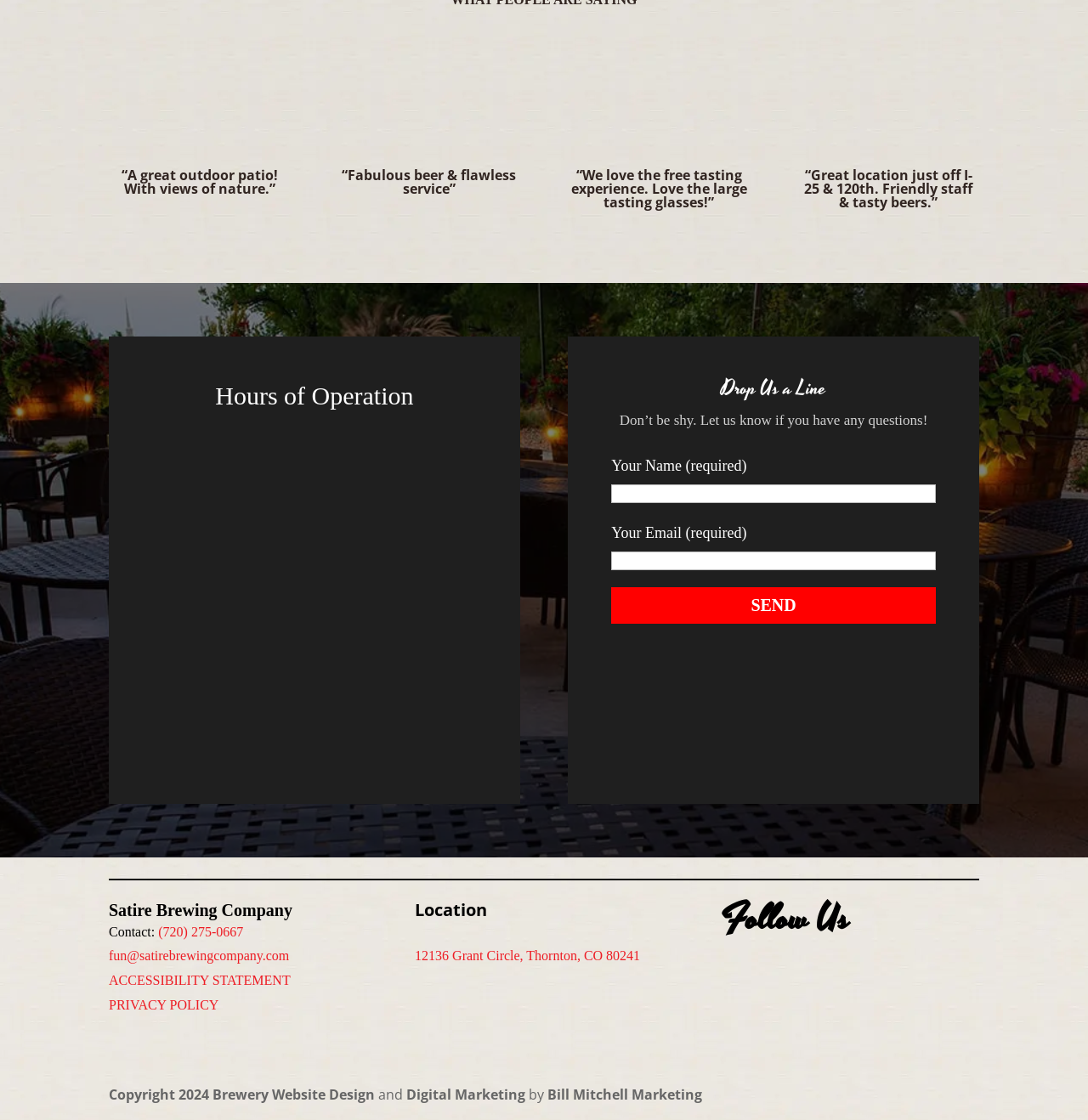Respond to the question with just a single word or phrase: 
What is the contact email address?

fun@satirebrewingcompany.com